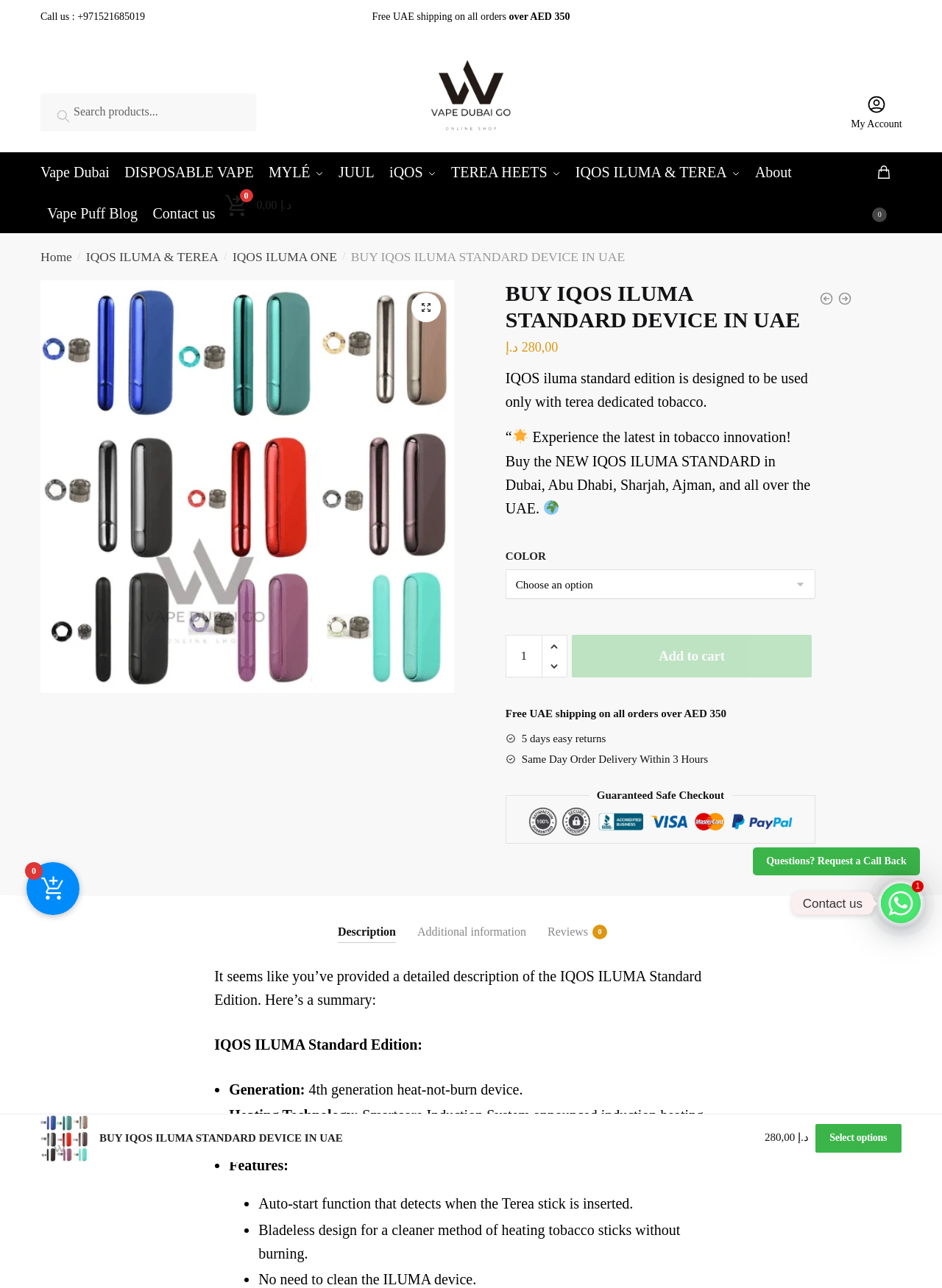Summarize the webpage with a detailed and informative caption.

This webpage is an e-commerce page for buying IQOS ILUMA STANDARD devices in the UAE. At the top, there is a navigation bar with links to "Vape Dubai", "DISPOSABLE VAPE", "MYLÉ", "JUUL", "iQOS", "TEREA HEETS", "IQOS ILUMA & TEREA", "About", "Vape Puff Blog", and "Contact us". Below the navigation bar, there is a search bar with a search button and a "Call us" link with a phone number.

On the left side, there is a secondary navigation menu with links to "My Account" and a shopping cart icon. On the right side, there is a primary navigation menu with links to "Home", "IQOS ILUMA & TEREA", "IQOS ILUMA ONE", and "BUY IQOS ILUMA STANDARD DEVICE IN UAE".

The main content of the page is divided into sections. The first section has a heading "BUY IQOS ILUMA STANDARD DEVICE IN UAE" and displays the product image, price, and a "Select options" button. Below this section, there is a description of the product, highlighting its features and benefits.

The next section has a heading "COLOR" and a dropdown menu to select the color of the device. Below this section, there is a quantity selector and an "Add to cart" button. There are also links to "Free UAE shipping on all orders over AED 350", "5 days easy returns", and "Same Day Order Delivery Within 3 Hours".

Further down the page, there is a section with a heading "Guaranteed Safe Checkout" and a link to "Questions? Request a Call Back". Below this section, there is a tab list with tabs for "Description", "Additional information", and "Reviews 0". The "Description" tab is currently selected and displays a detailed description of the IQOS ILUMA Standard Edition, including its features and benefits.

Overall, this webpage is designed to provide detailed information about the IQOS ILUMA STANDARD device and facilitate online purchases.